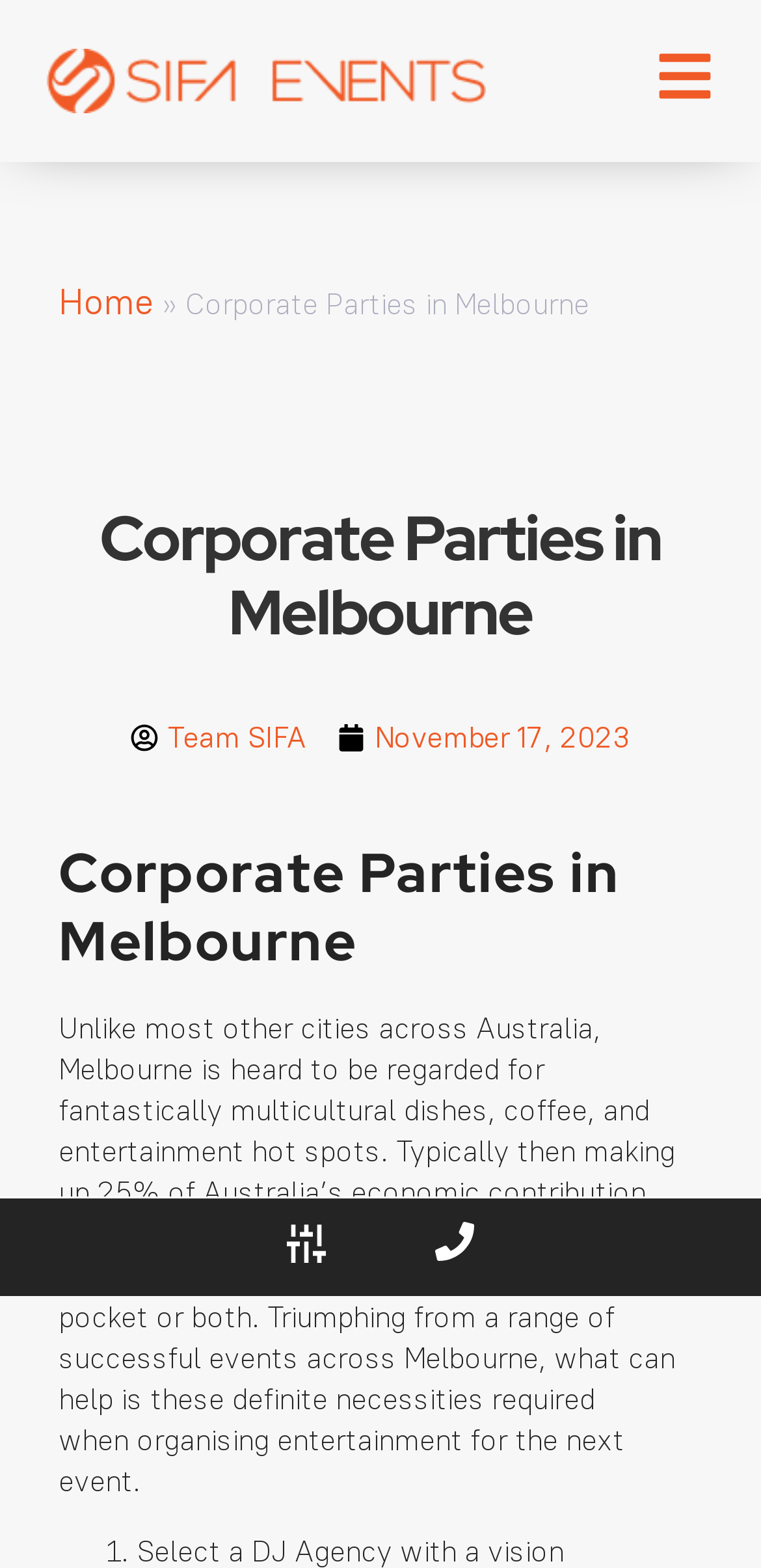How many links are there in the top navigation bar?
Please elaborate on the answer to the question with detailed information.

There are three links in the top navigation bar, namely 'Home', 'Team SIFA', and 'November 17, 2023', which can be inferred from the link elements with IDs 320, 325, and 326 respectively.